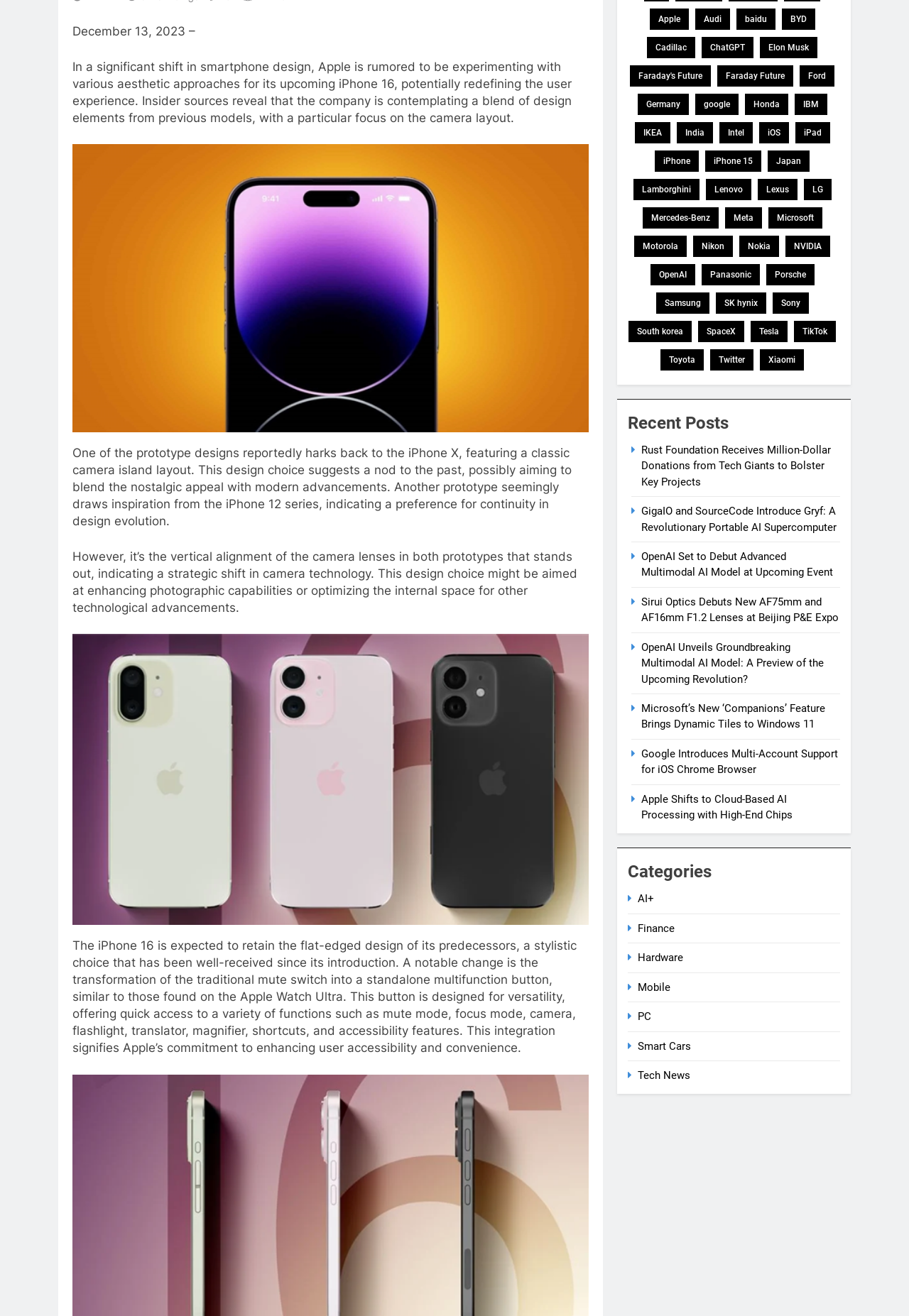Provide the bounding box coordinates for the UI element that is described as: "IBM".

[0.874, 0.071, 0.91, 0.087]